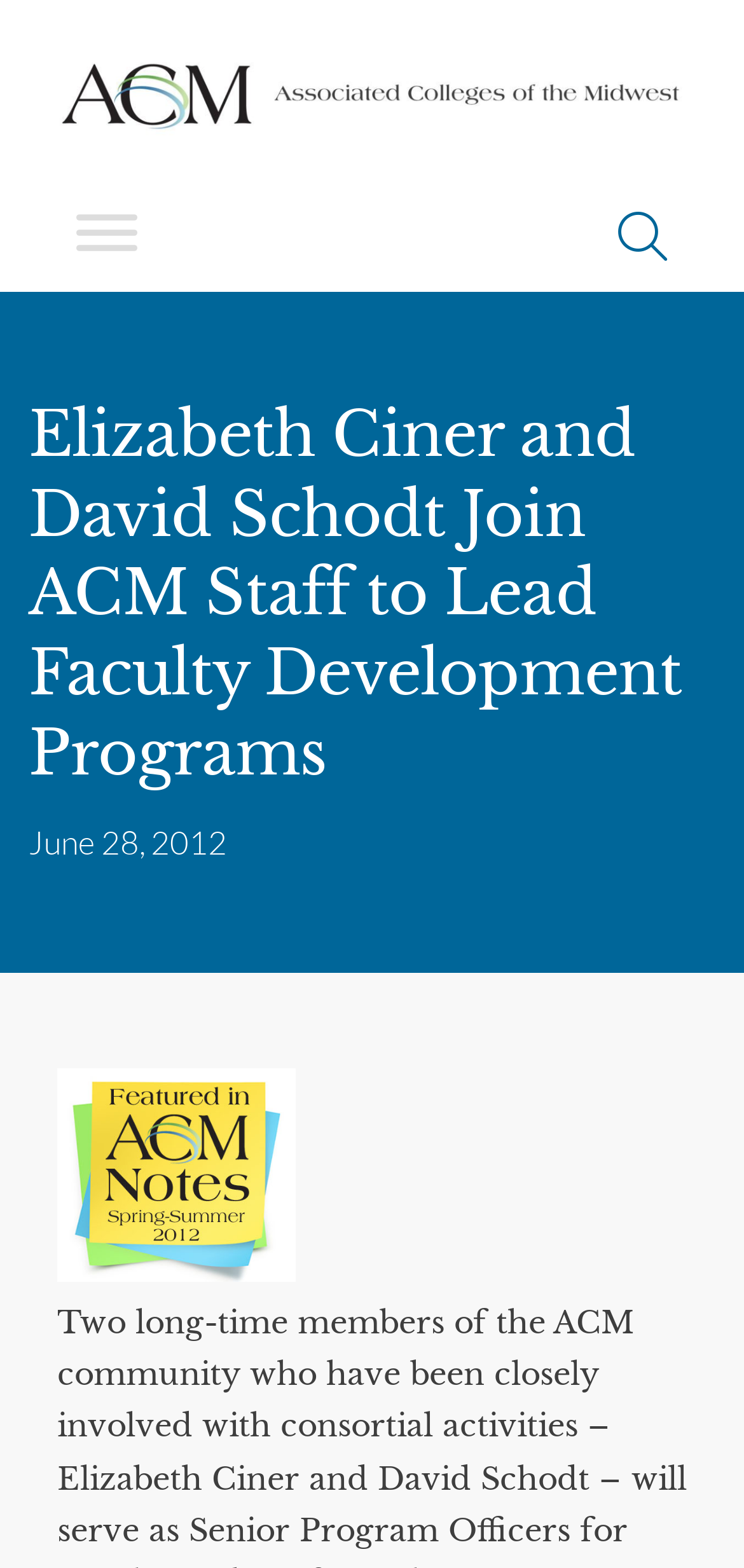Using the details in the image, give a detailed response to the question below:
What is the purpose of the button?

I found the answer by looking at the button element with the text 'Toggle Menu', which suggests that it is used to toggle the menu on and off.